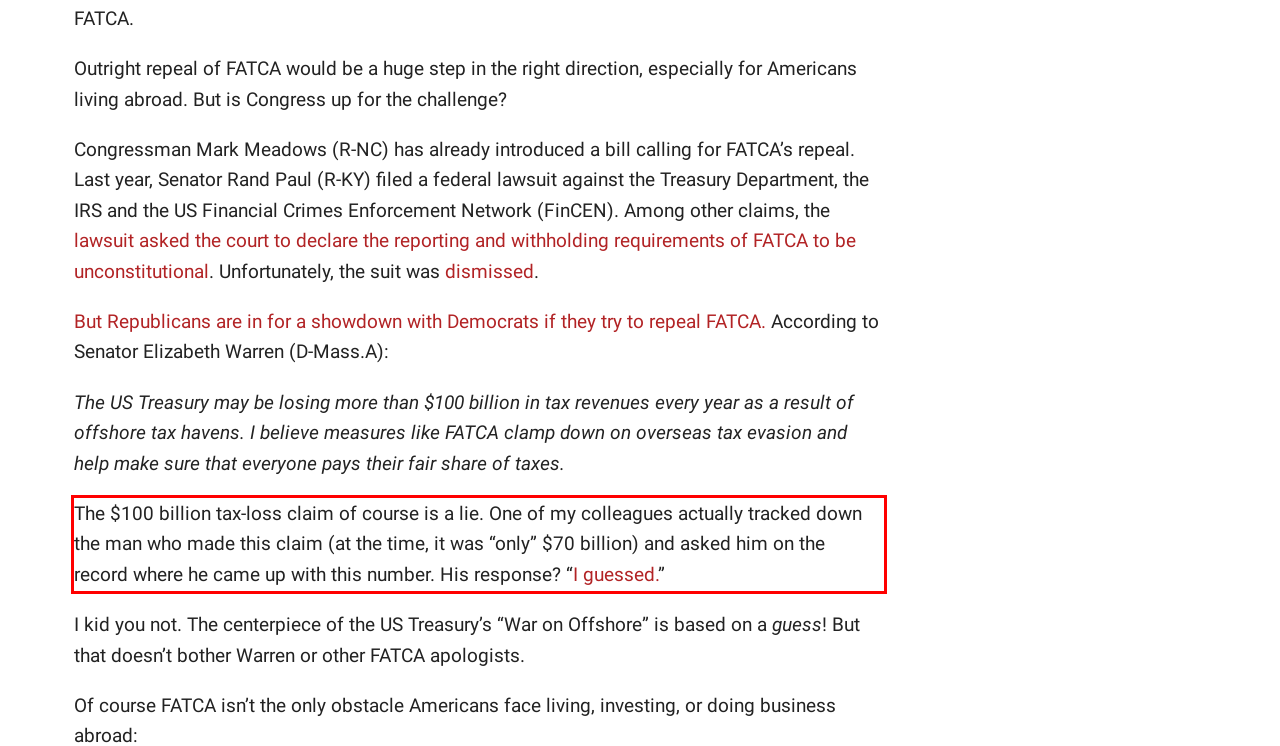Please identify and extract the text content from the UI element encased in a red bounding box on the provided webpage screenshot.

The $100 billion tax-loss claim of course is a lie. One of my colleagues actually tracked down the man who made this claim (at the time, it was “only” $70 billion) and asked him on the record where he came up with this number. His response? “I guessed.”